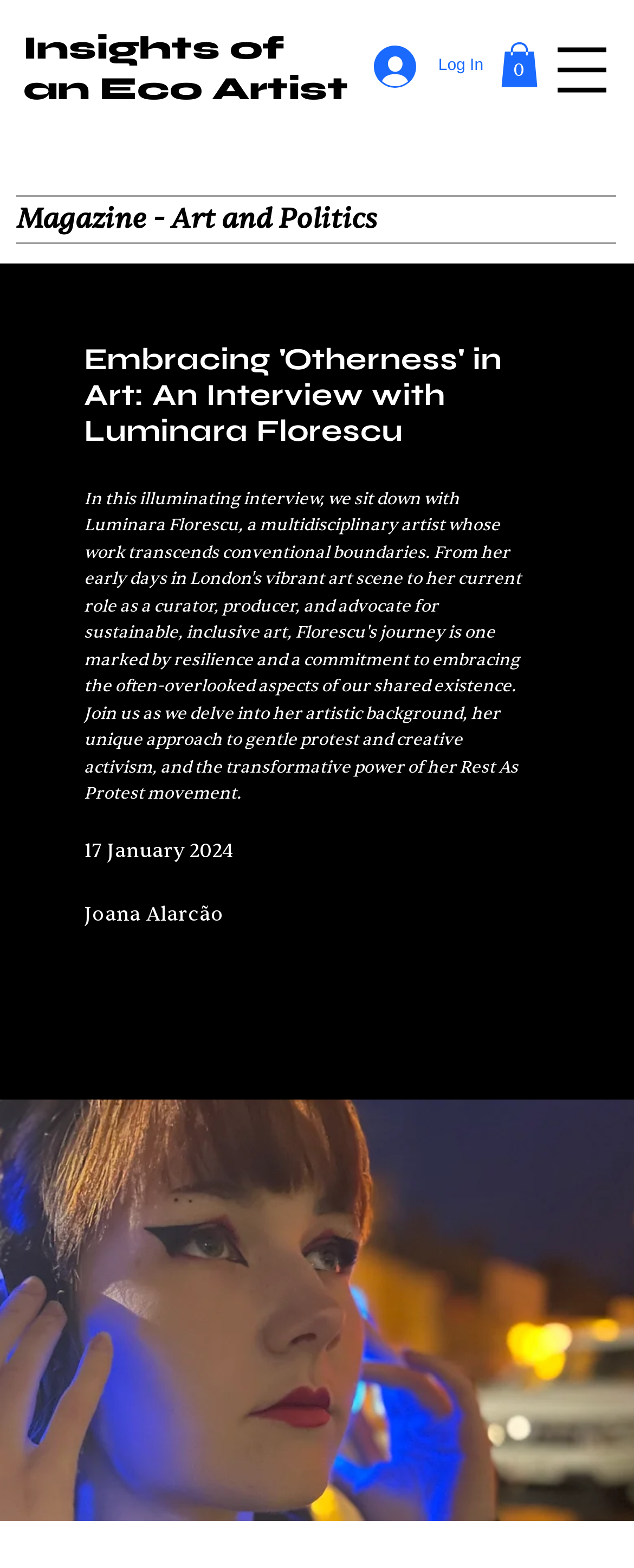Give a detailed overview of the webpage's appearance and contents.

The webpage is a magazine article focused on art and politics, with the title "Embracing 'Otherness' in Art: An Interview with Luminara Florescu". At the top left, there is a heading "Insights of an Eco Artist". On the top right, there is a navigation menu labeled "Site" with a button "Menu" that has a popup. Next to it, there is a button "Log In" accompanied by a small image. 

Further to the right, there is a link "Cart with 0 items" featuring an SVG icon. Below the navigation menu, the magazine title "Magazine - Art and Politics" is displayed prominently. The main article title "Embracing 'Otherness' in Art: An Interview with Luminara Florescu" is placed below the magazine title, taking up a significant portion of the page. 

The article is dated "17 January 2024" and is written by "Joana Alarcão", whose name and the date are placed below the article title.